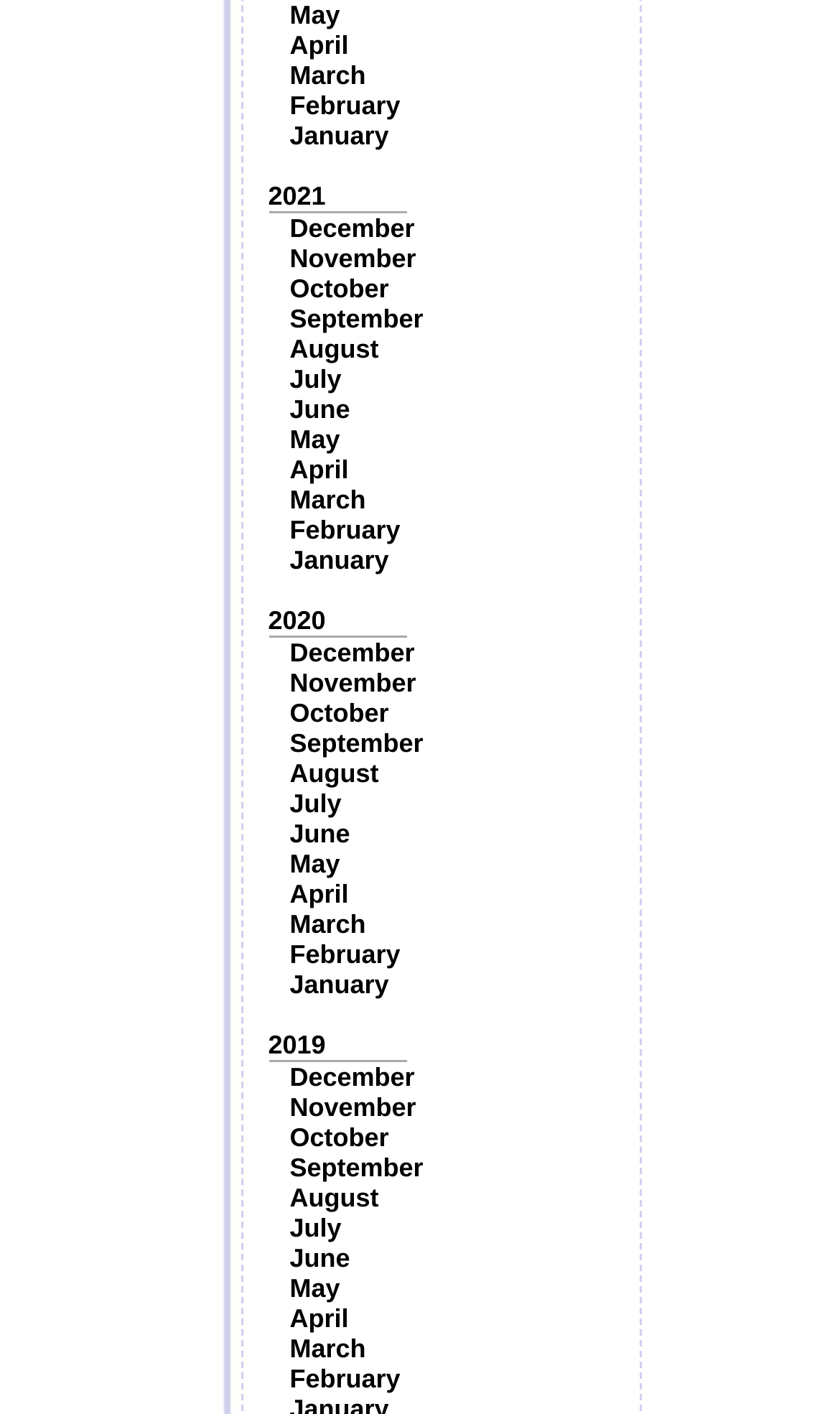How many years are listed?
Using the image as a reference, give an elaborate response to the question.

I counted the number of year links, which are '2021', '2020', and '2019', and found that there are three years listed.